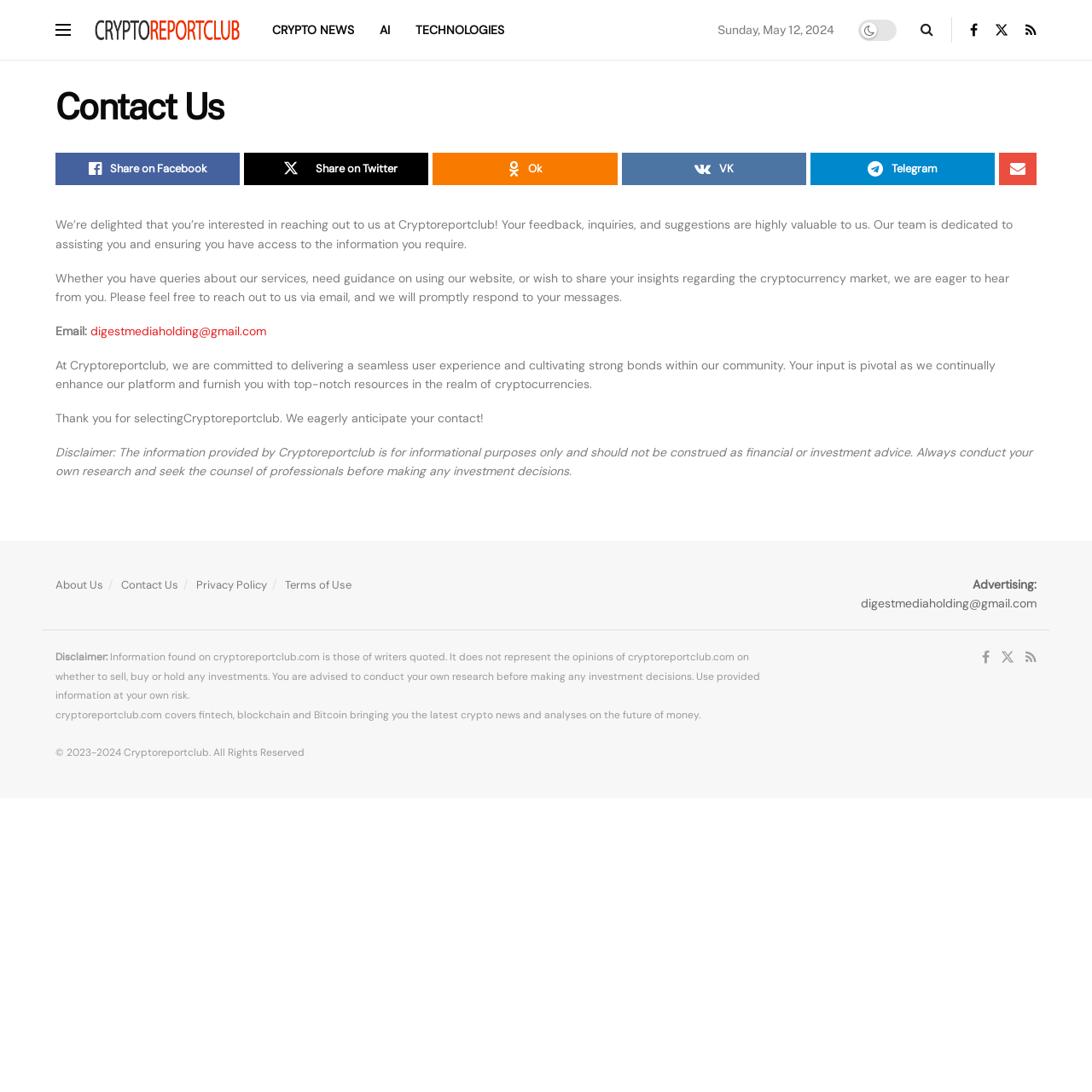Please specify the coordinates of the bounding box for the element that should be clicked to carry out this instruction: "Contact us via email". The coordinates must be four float numbers between 0 and 1, formatted as [left, top, right, bottom].

[0.083, 0.296, 0.244, 0.31]